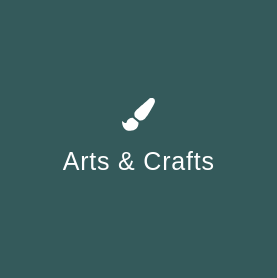What does the design symbolize?
Answer with a single word or phrase, using the screenshot for reference.

Creativity and artistic expression